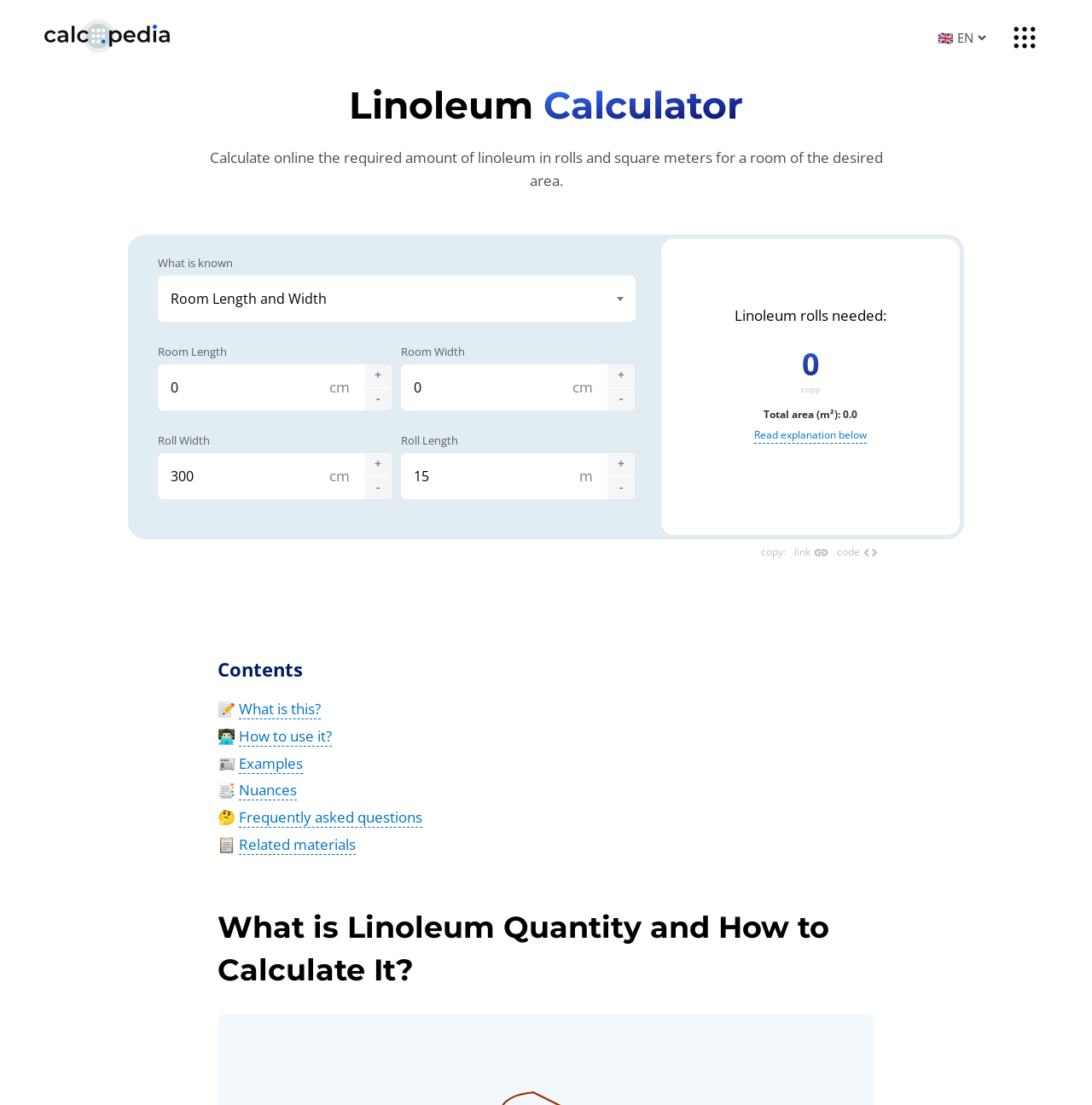Find the bounding box coordinates for the area that should be clicked to accomplish the instruction: "Click the 'Read explanation below' link".

[0.691, 0.386, 0.794, 0.402]